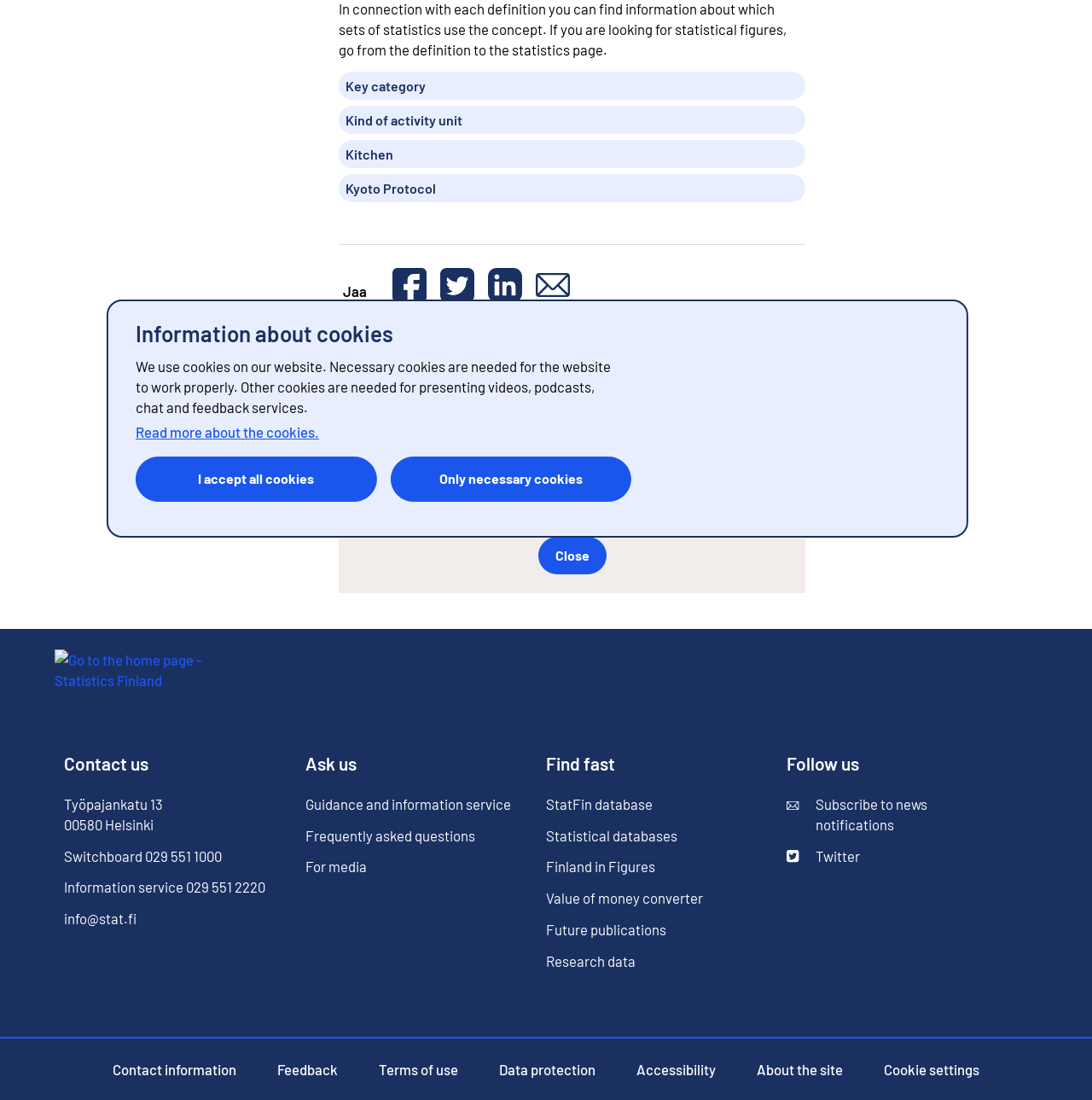Identify the bounding box coordinates for the UI element described as follows: Share on Facebook. Use the format (top-left x, top-left y, bottom-right x, bottom-right y) and ensure all values are floating point numbers between 0 and 1.

[0.357, 0.241, 0.393, 0.281]